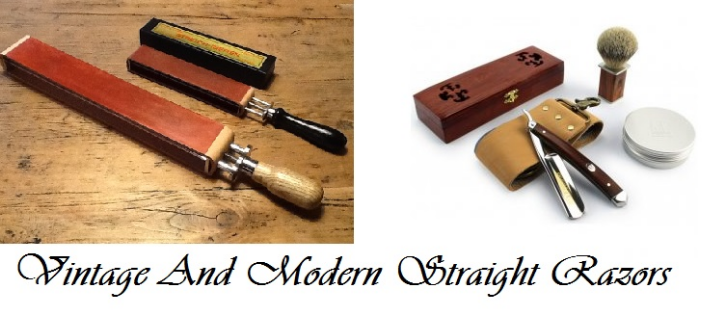Offer an in-depth caption for the image.

This image showcases an intriguing comparison between vintage and modern straight razors, illustrating the evolution of shaving tools. On the left, vintage items include a honing strop, essential for maintaining the sharpness of the blades, allowing for a close shave. The rich wooden handle of the strop signifies traditional craftsmanship, often found in older models that may require some restoration to maintain their beauty and functionality.

On the right, modern straight razors are presented, featuring a sleek design alongside a collection of grooming accessories. This setup highlights the convenience and improved technology of contemporary shaving tools, designed for efficiency while providing the same closeness of shave that traditional razors offer. The modern elements reflect advancements in craftsmanship, ensuring a superior quality and reliability compared to their vintage counterparts.

The dual focus on decorative, vintage styling versus sleek modern aesthetics effectively captures the essence of shaving through the ages, appealing to both classic enthusiasts and those embracing newer methods.